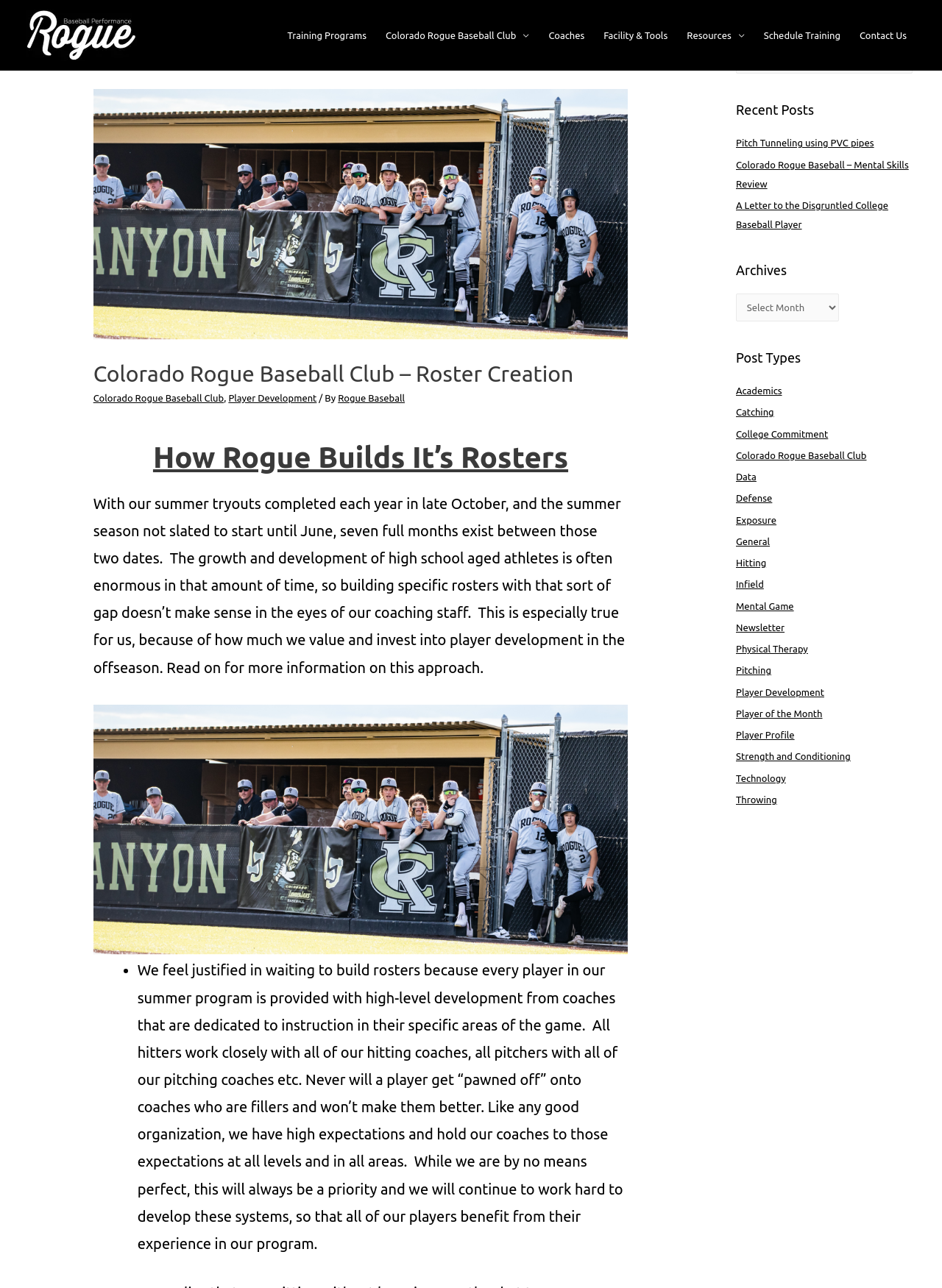Determine the bounding box coordinates for the region that must be clicked to execute the following instruction: "Search for something".

[0.781, 0.03, 0.969, 0.057]